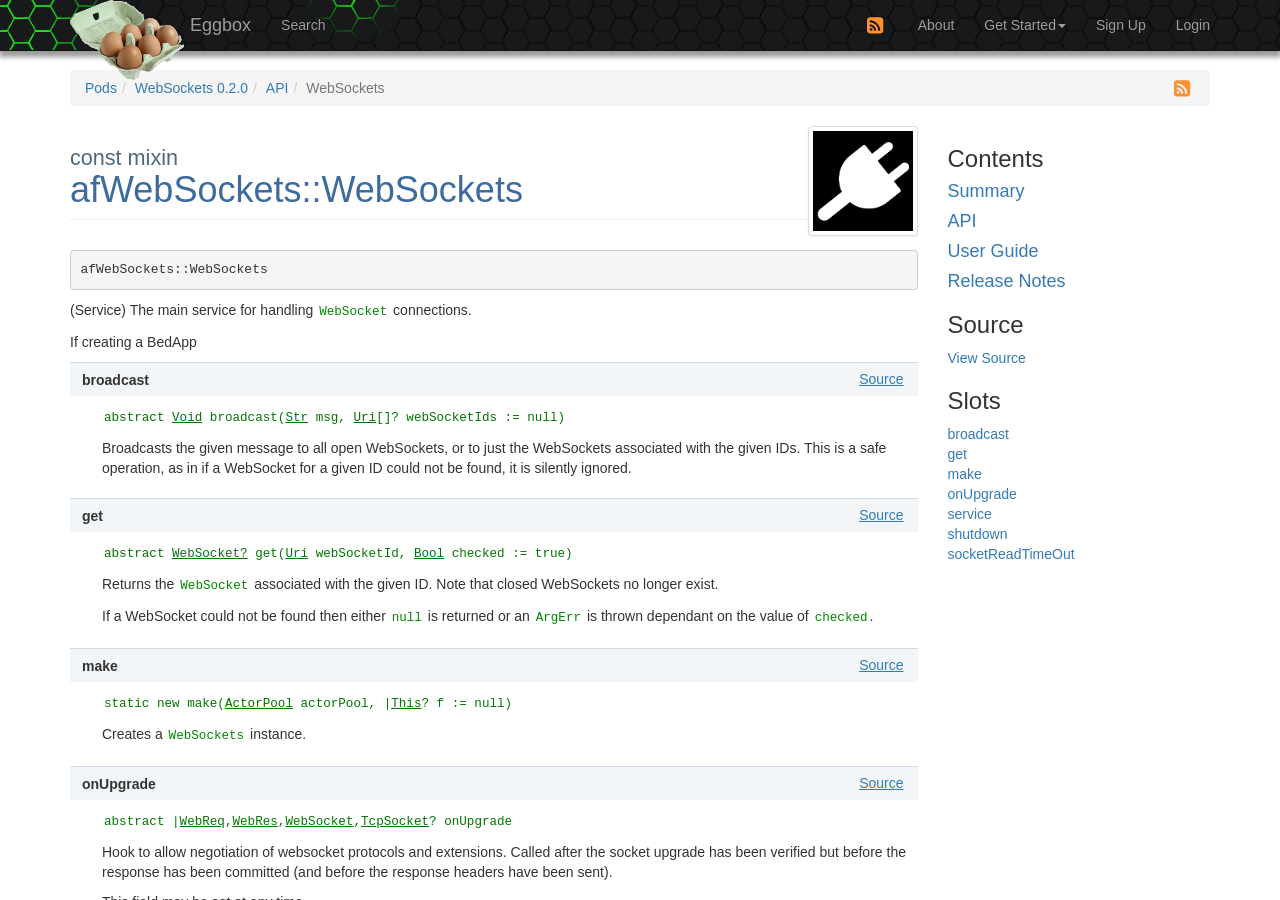What is the purpose of the broadcast method?
Please provide a full and detailed response to the question.

I found a description list detail that explains the broadcast method, which states 'Broadcasts the given message to all open WebSockets, or to just the WebSockets associated with the given IDs.' This indicates that the purpose of the broadcast method is to broadcast a message to all open WebSockets.